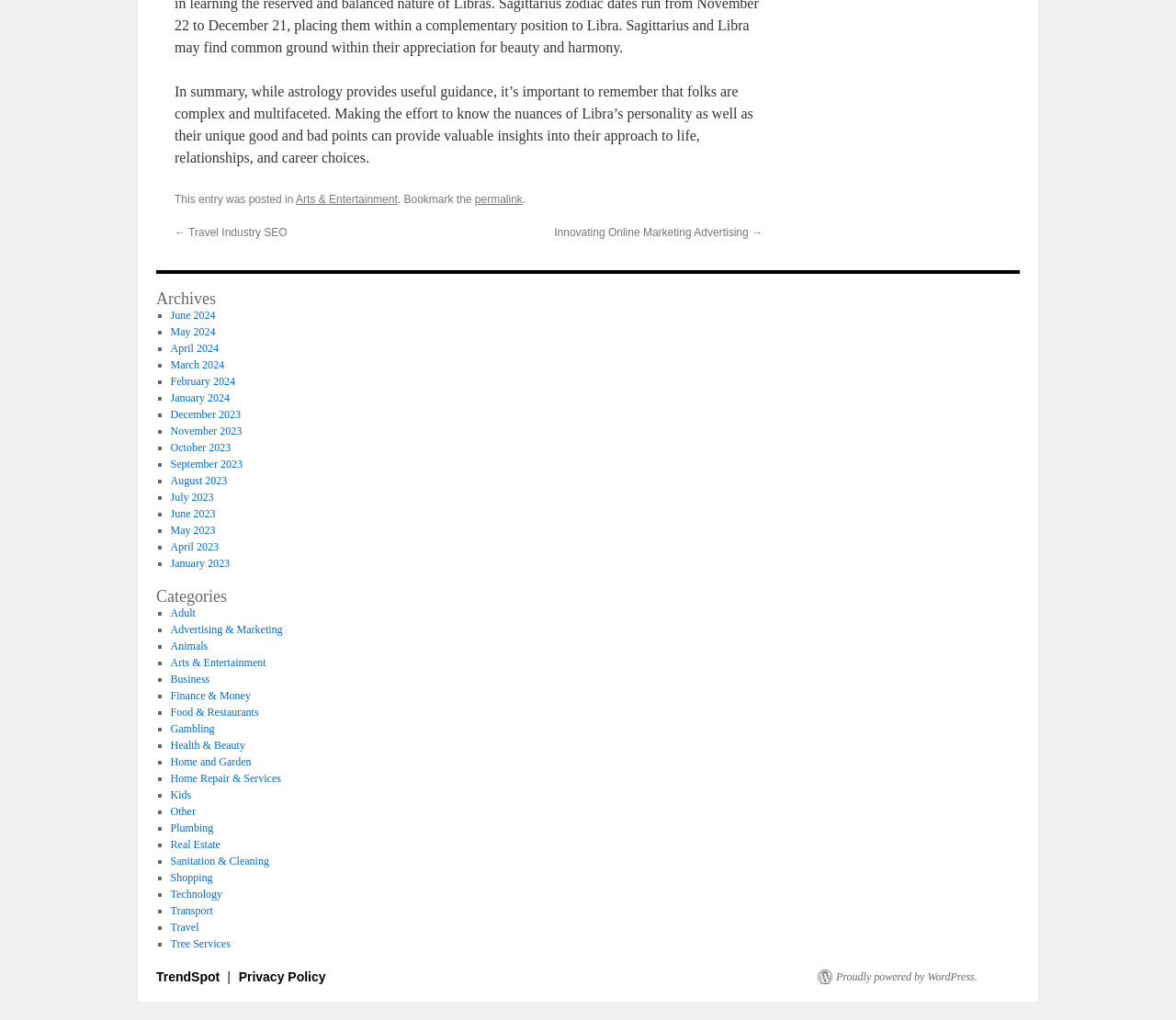Kindly determine the bounding box coordinates for the area that needs to be clicked to execute this instruction: "Explore the 'Explore Botanical Alcohol-Free Spirits and the EU: A New Wave of Flavor' article".

None